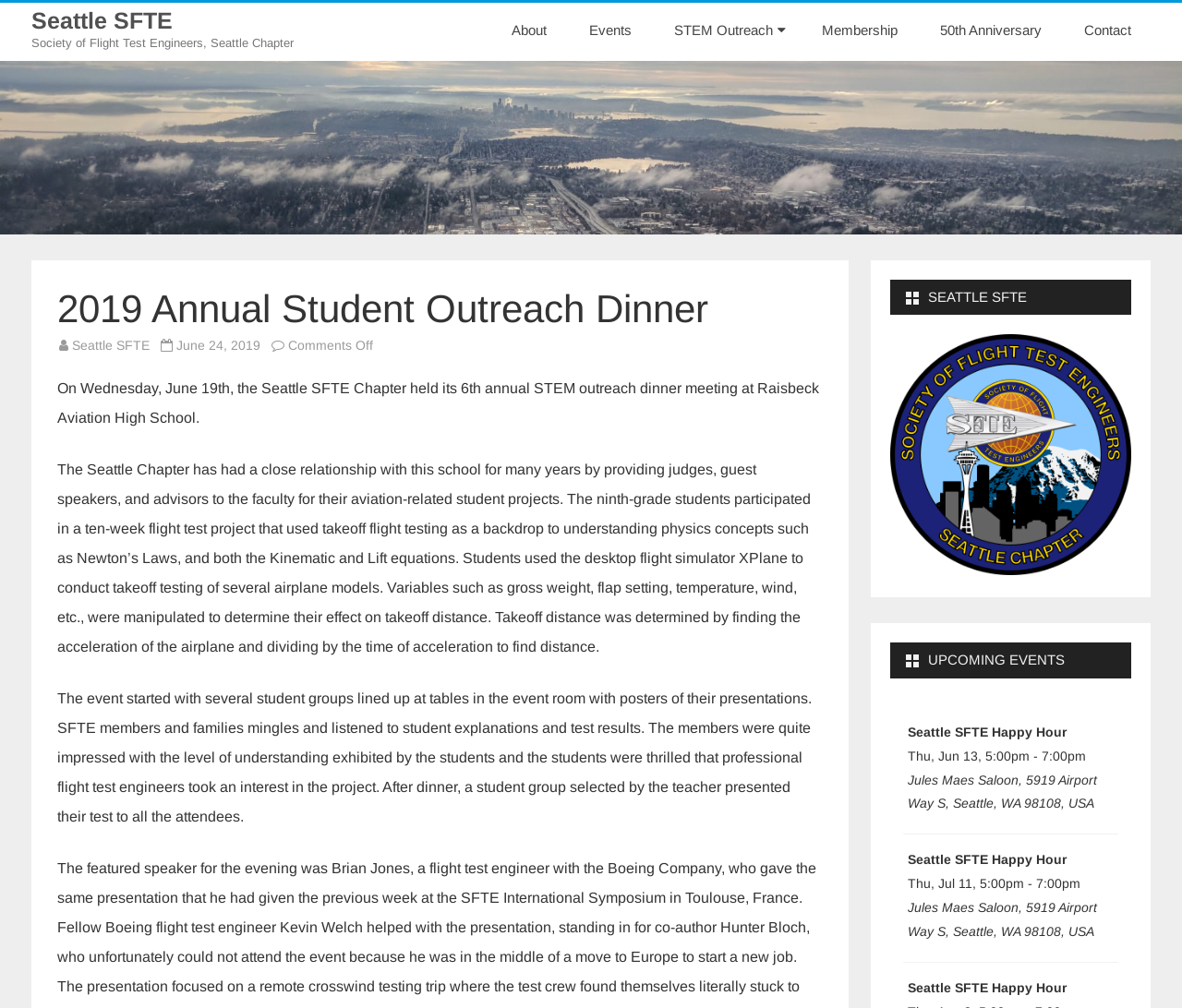Give a concise answer of one word or phrase to the question: 
What is the topic of the student project mentioned in the text?

Takeoff flight testing